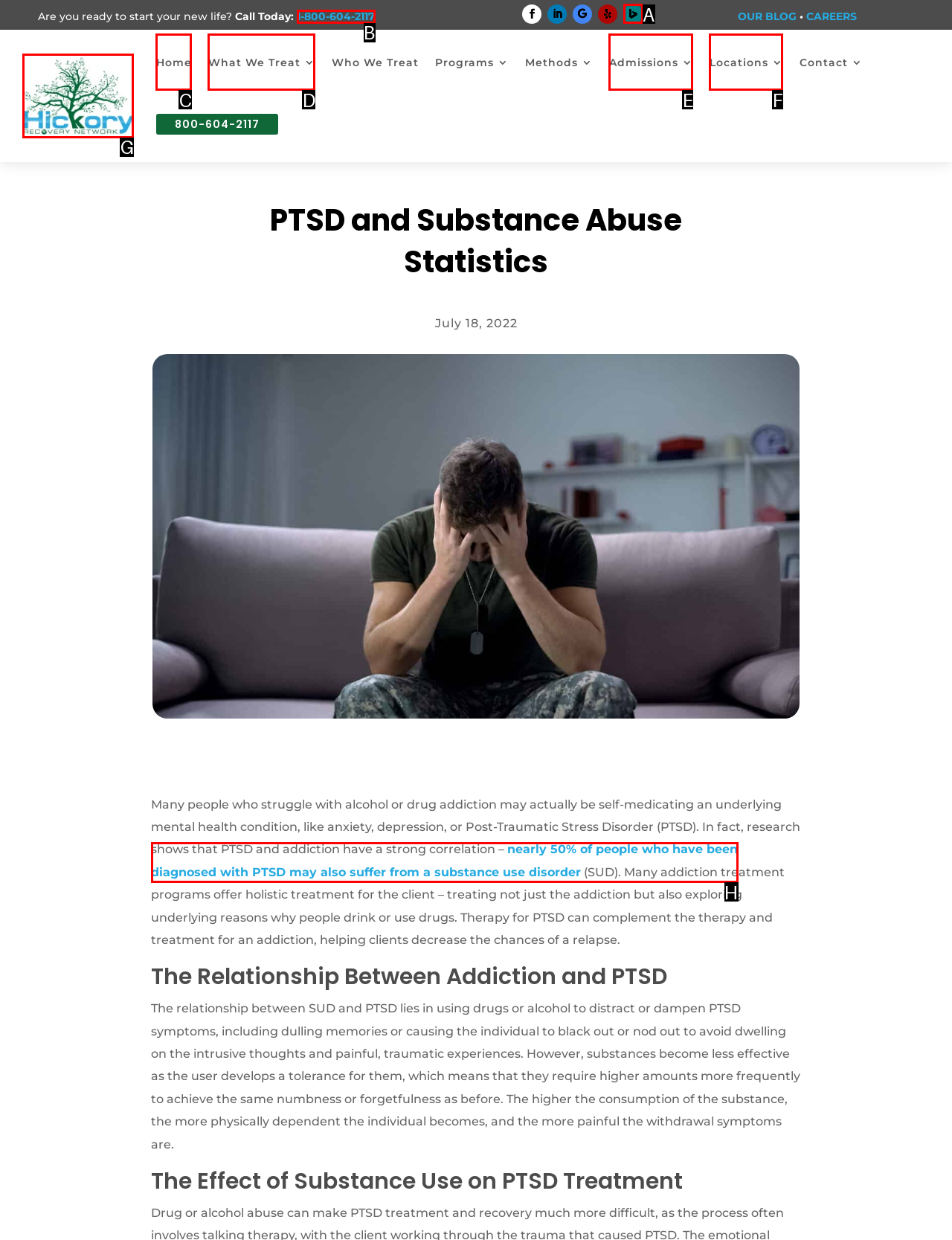Using the provided description: Follow, select the HTML element that corresponds to it. Indicate your choice with the option's letter.

A